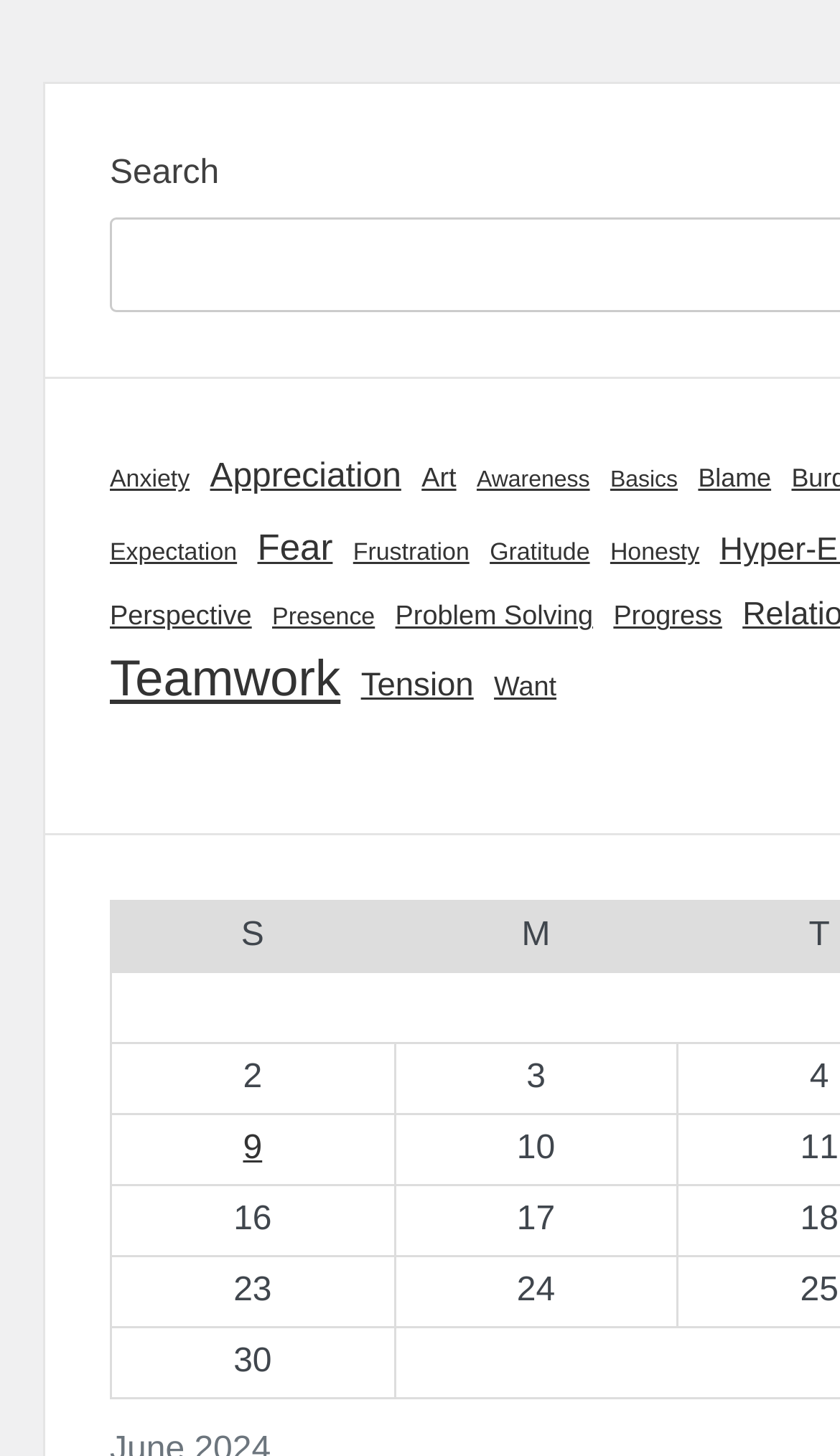Given the element description "Art" in the screenshot, predict the bounding box coordinates of that UI element.

[0.502, 0.309, 0.543, 0.349]